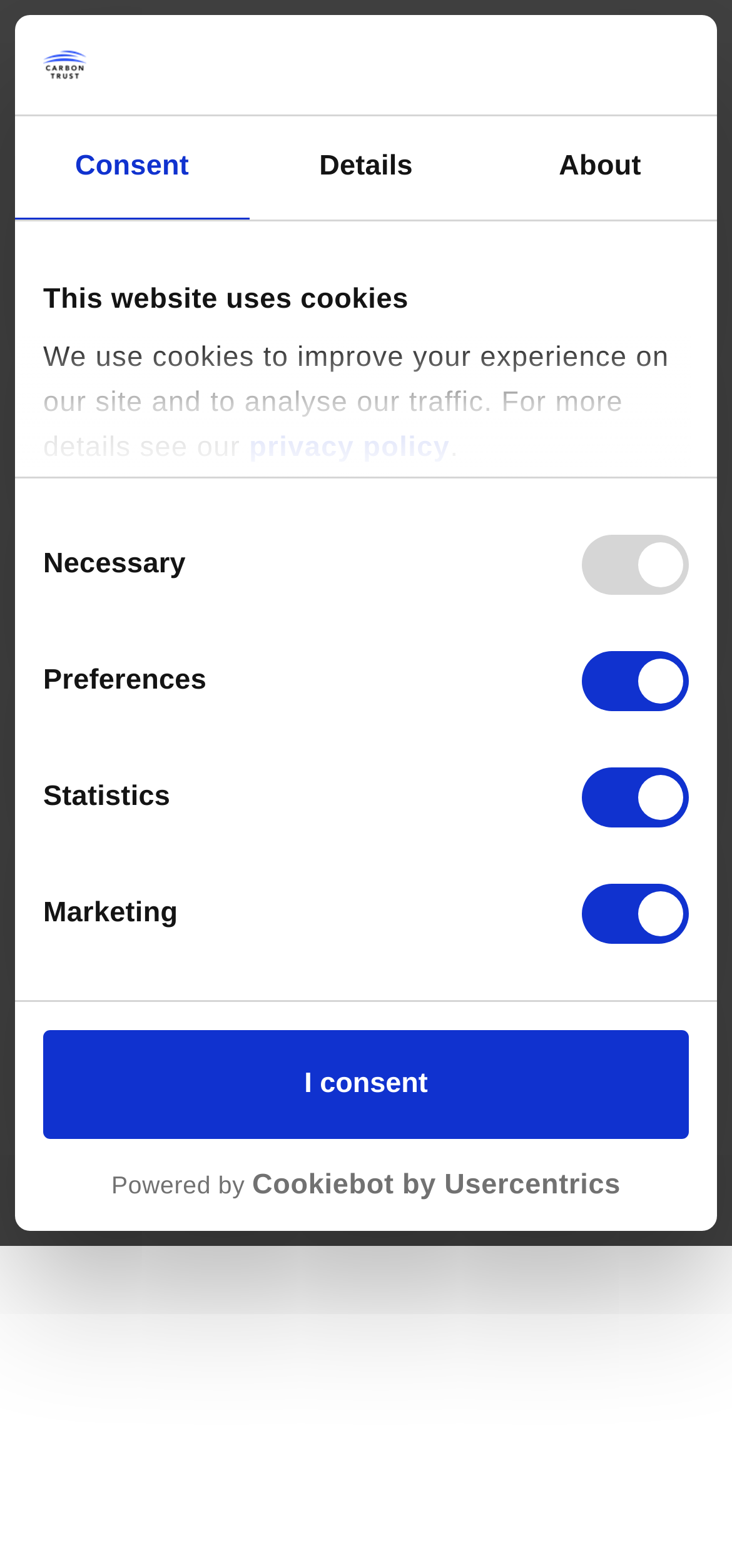What is Anja Langer Jacquin's role?
Based on the image, answer the question in a detailed manner.

I found the answer by looking at the static text element that says 'Non-executive Director' below the heading element that says 'Anja Langer Jacquin'.